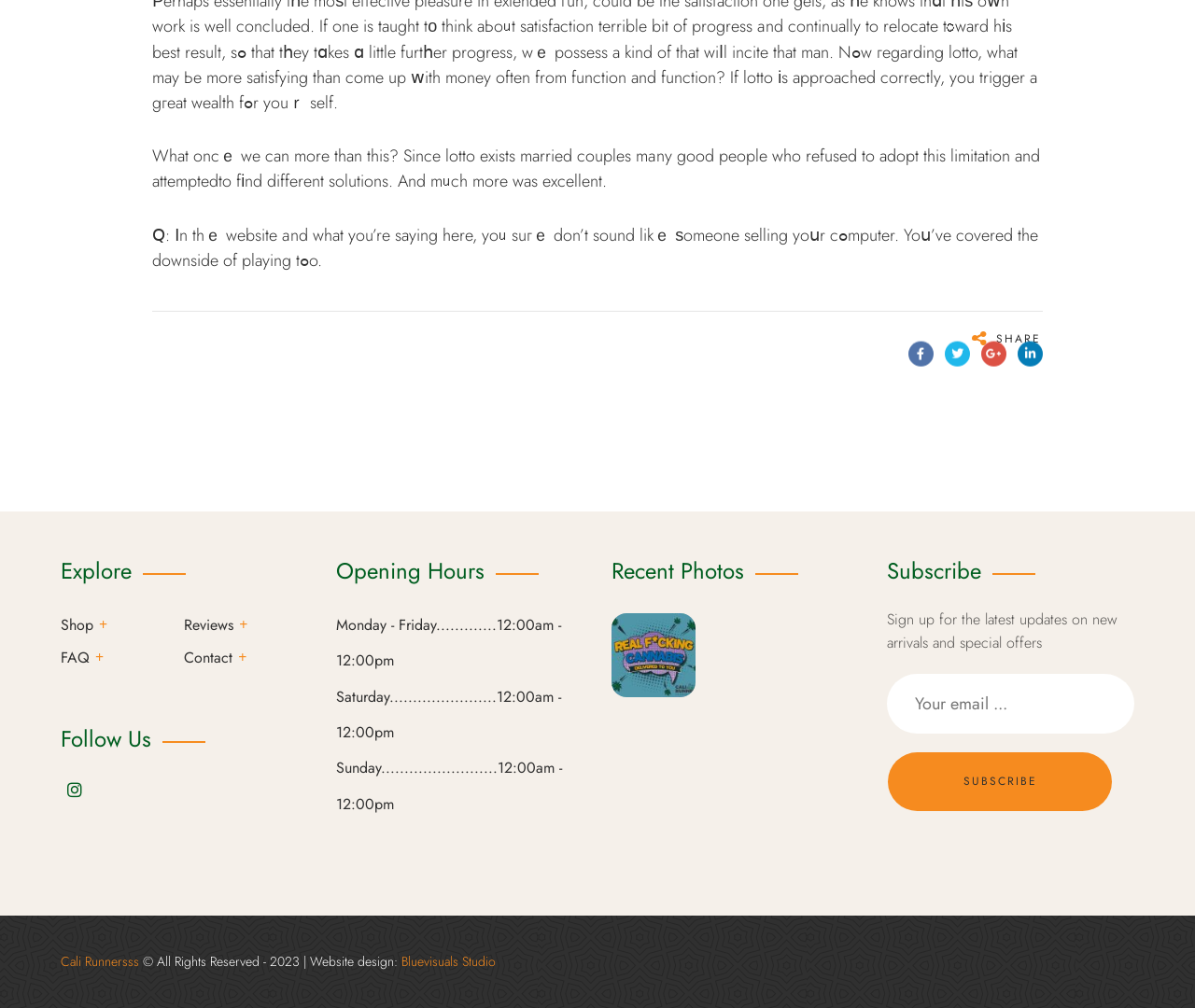Identify the bounding box coordinates for the UI element that matches this description: "Cali Runnersss".

[0.051, 0.945, 0.116, 0.963]